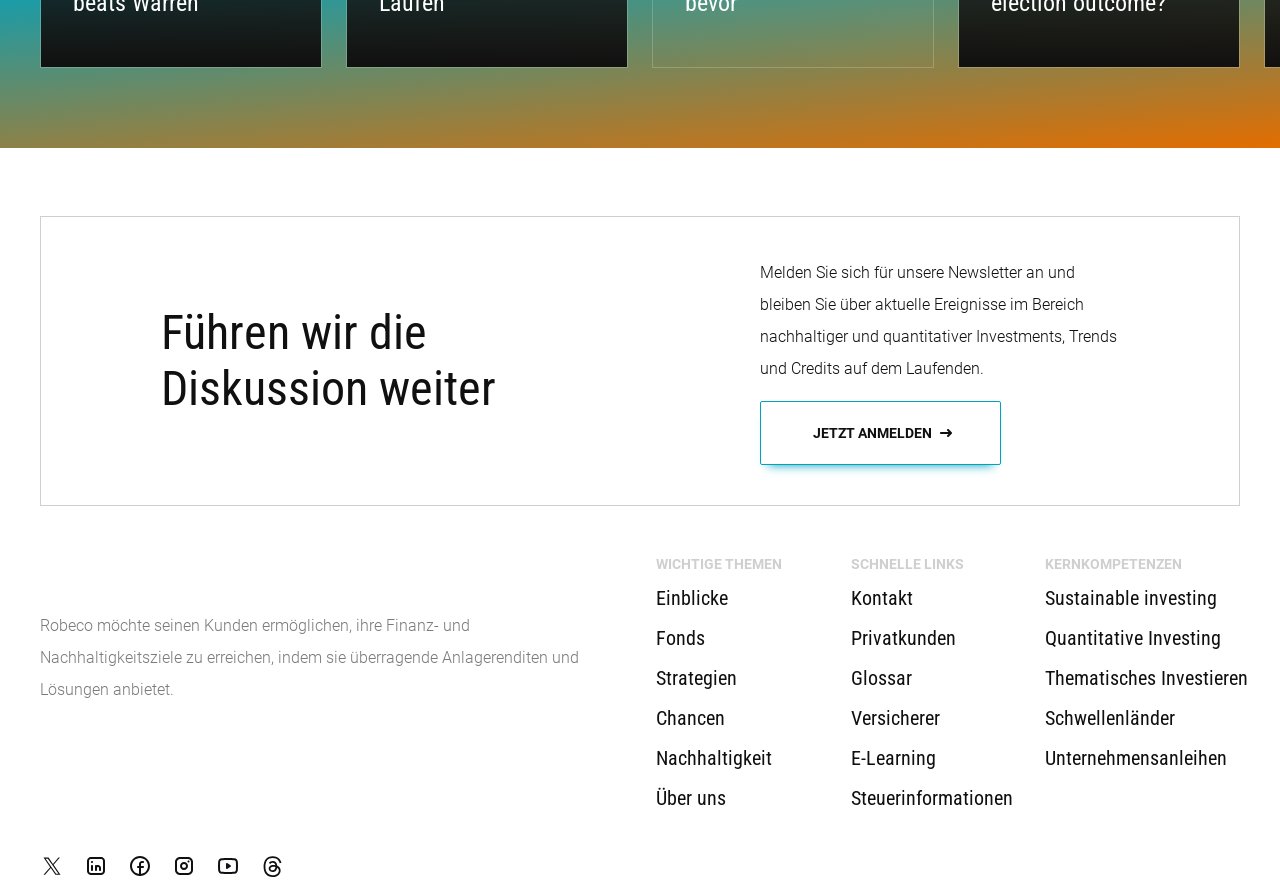Identify the bounding box coordinates of the section to be clicked to complete the task described by the following instruction: "Explore the 'Fonds' section". The coordinates should be four float numbers between 0 and 1, formatted as [left, top, right, bottom].

[0.512, 0.707, 0.551, 0.743]